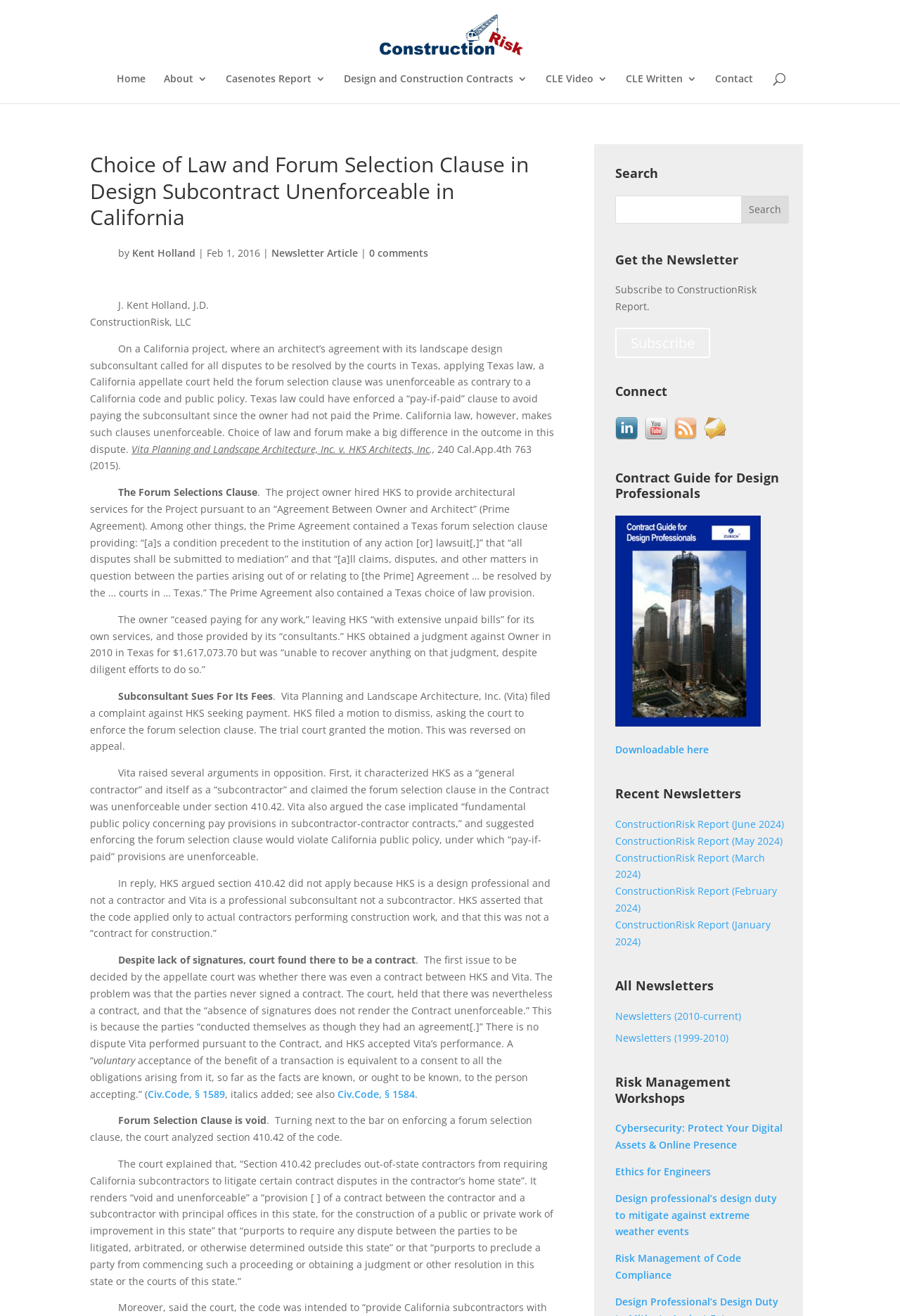Reply to the question below using a single word or brief phrase:
What is the topic of the article?

Choice of Law and Forum Selection Clause